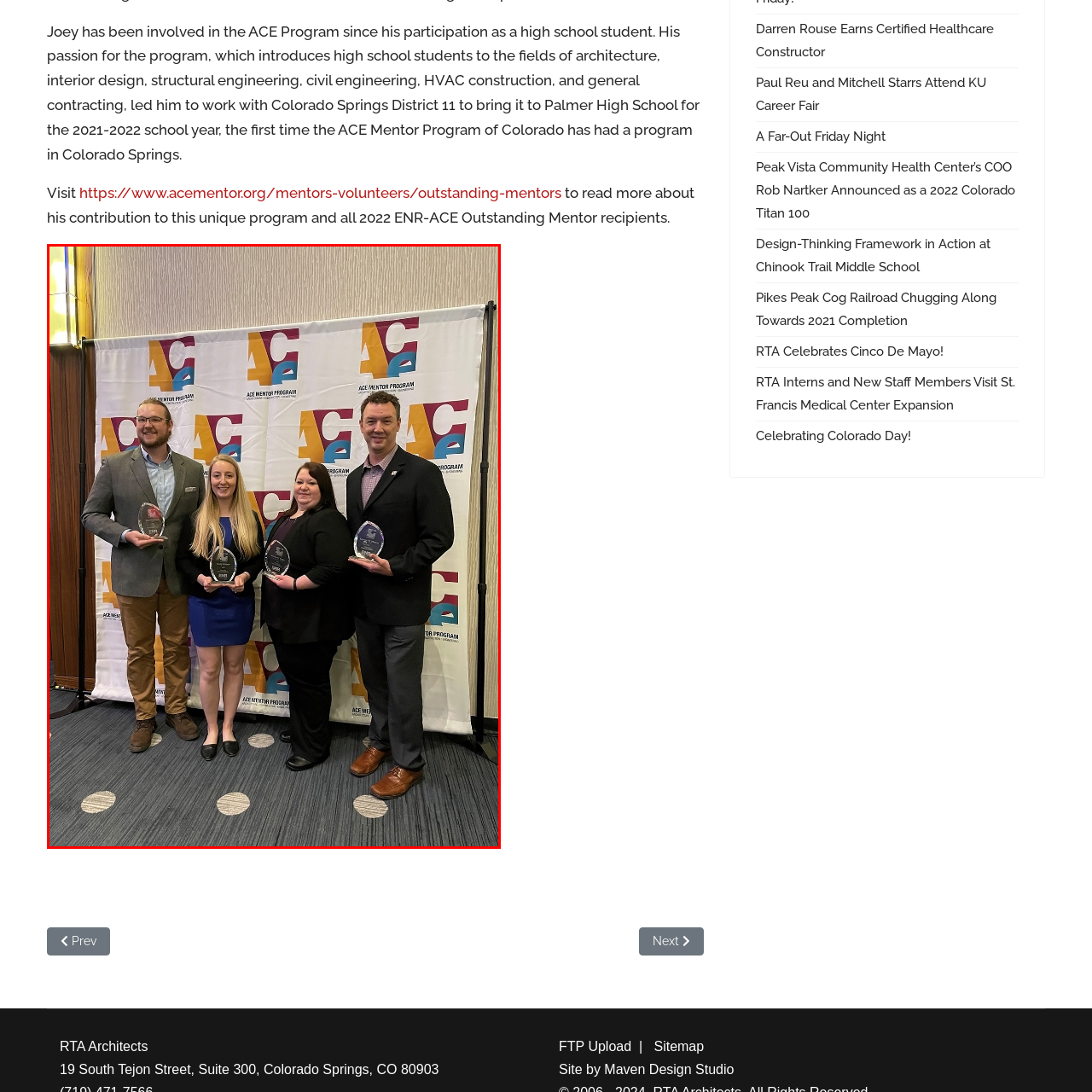Consider the image within the red frame and reply with a brief answer: How many individuals are holding awards?

Four